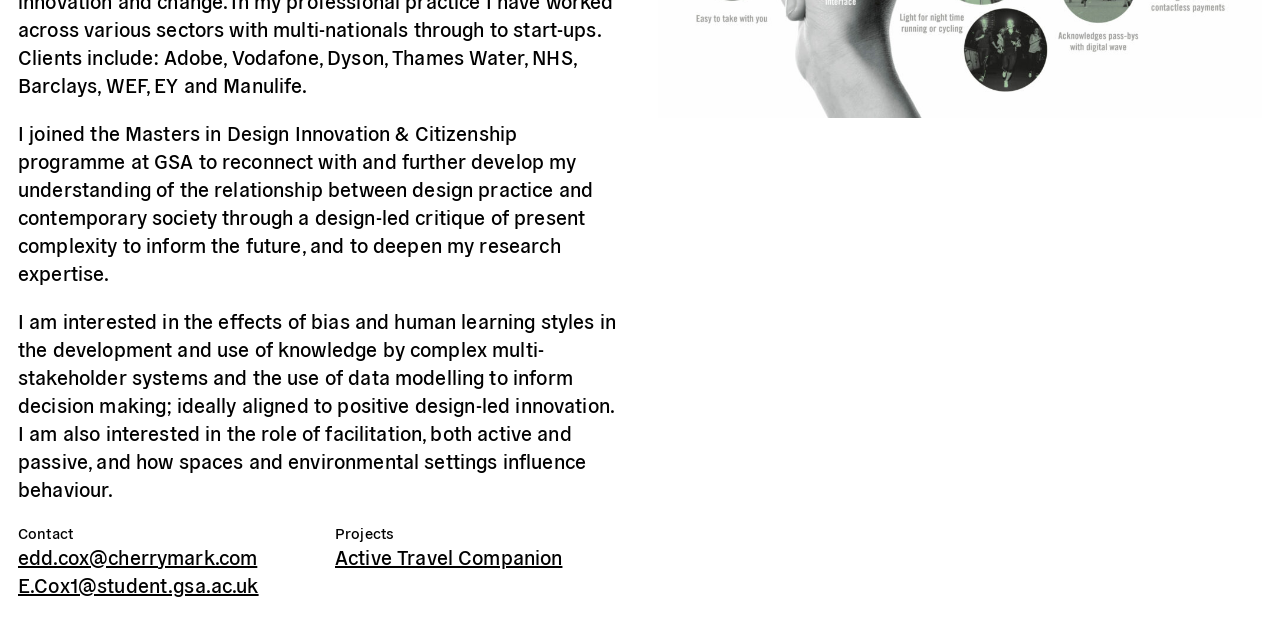Identify and provide the bounding box for the element described by: "Active Travel Companion".

[0.262, 0.844, 0.439, 0.883]